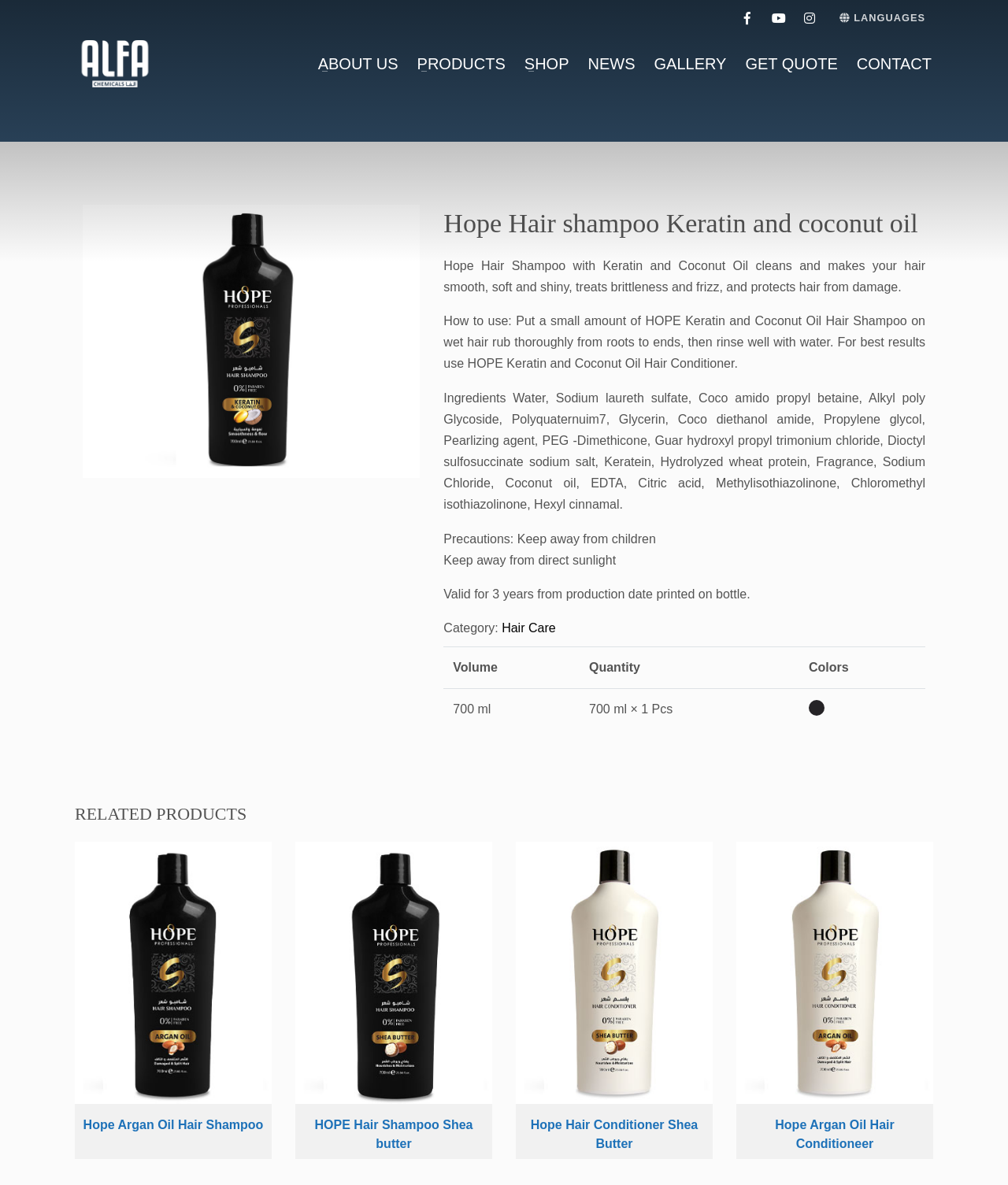Answer the question in a single word or phrase:
What is the volume of the shampoo product?

700 ml